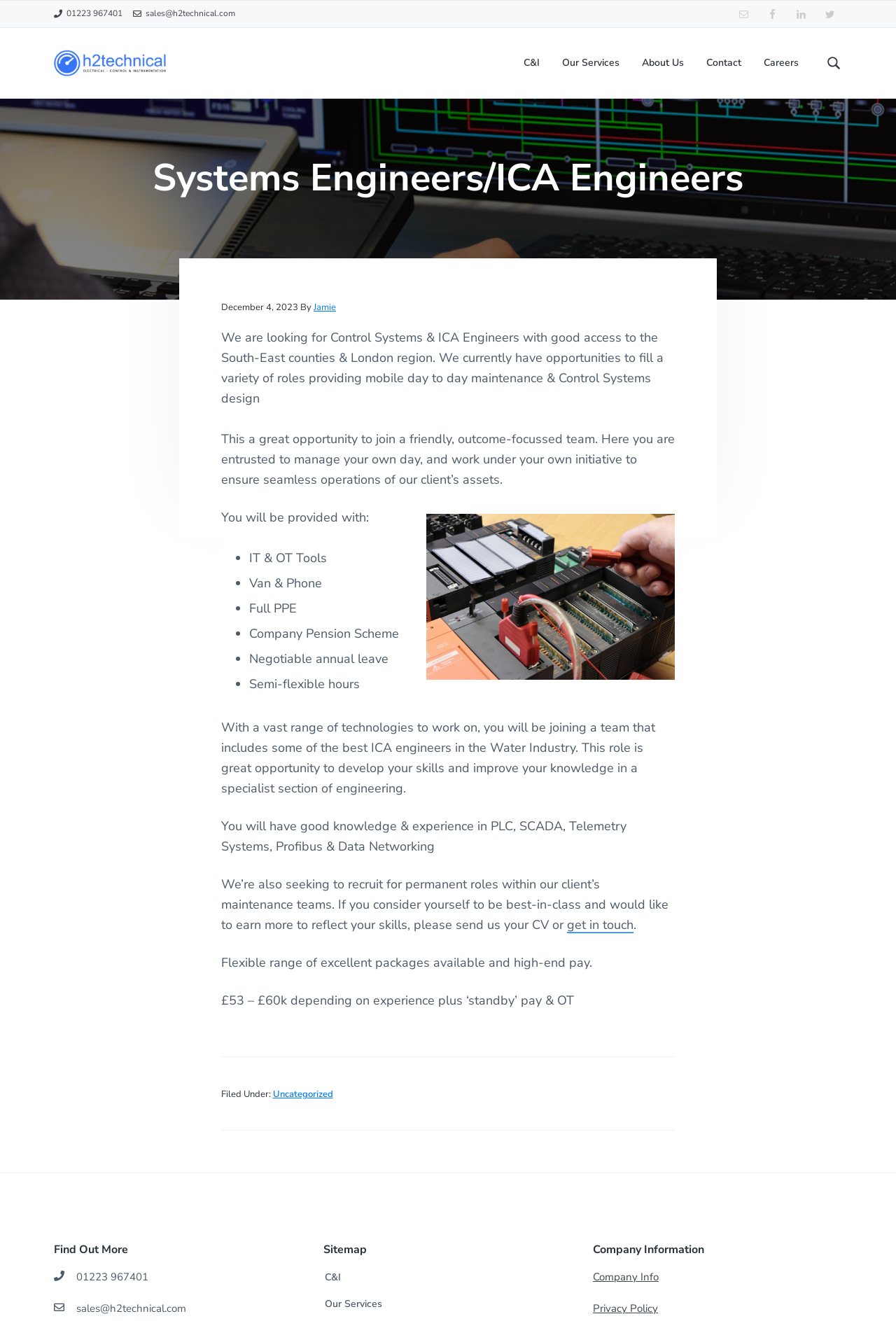Determine the bounding box coordinates for the HTML element mentioned in the following description: "parent_node: h2technical". The coordinates should be a list of four floats ranging from 0 to 1, represented as [left, top, right, bottom].

[0.06, 0.037, 0.185, 0.058]